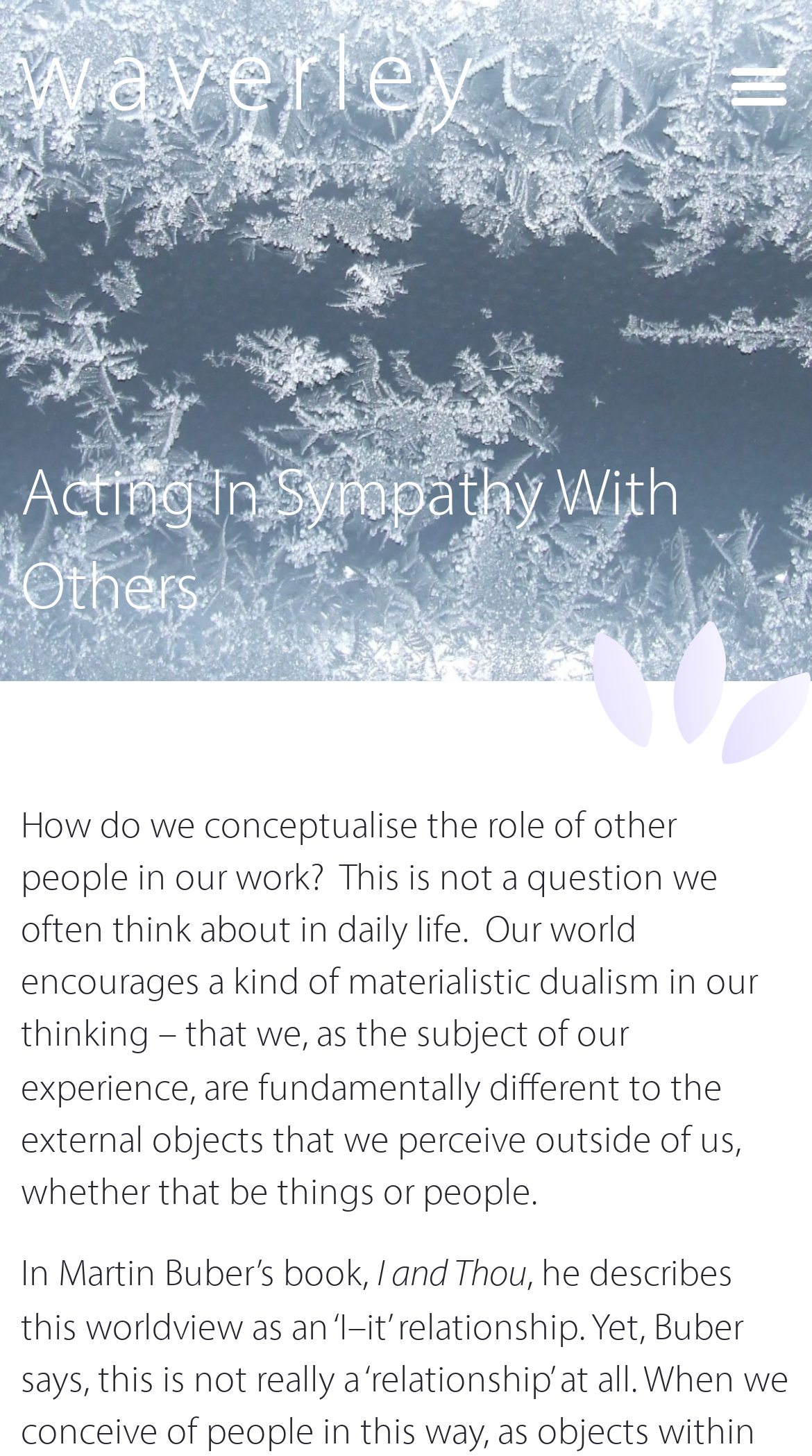Extract the bounding box coordinates for the HTML element that matches this description: "Menu". The coordinates should be four float numbers between 0 and 1, i.e., [left, top, right, bottom].

[0.879, 0.026, 0.99, 0.088]